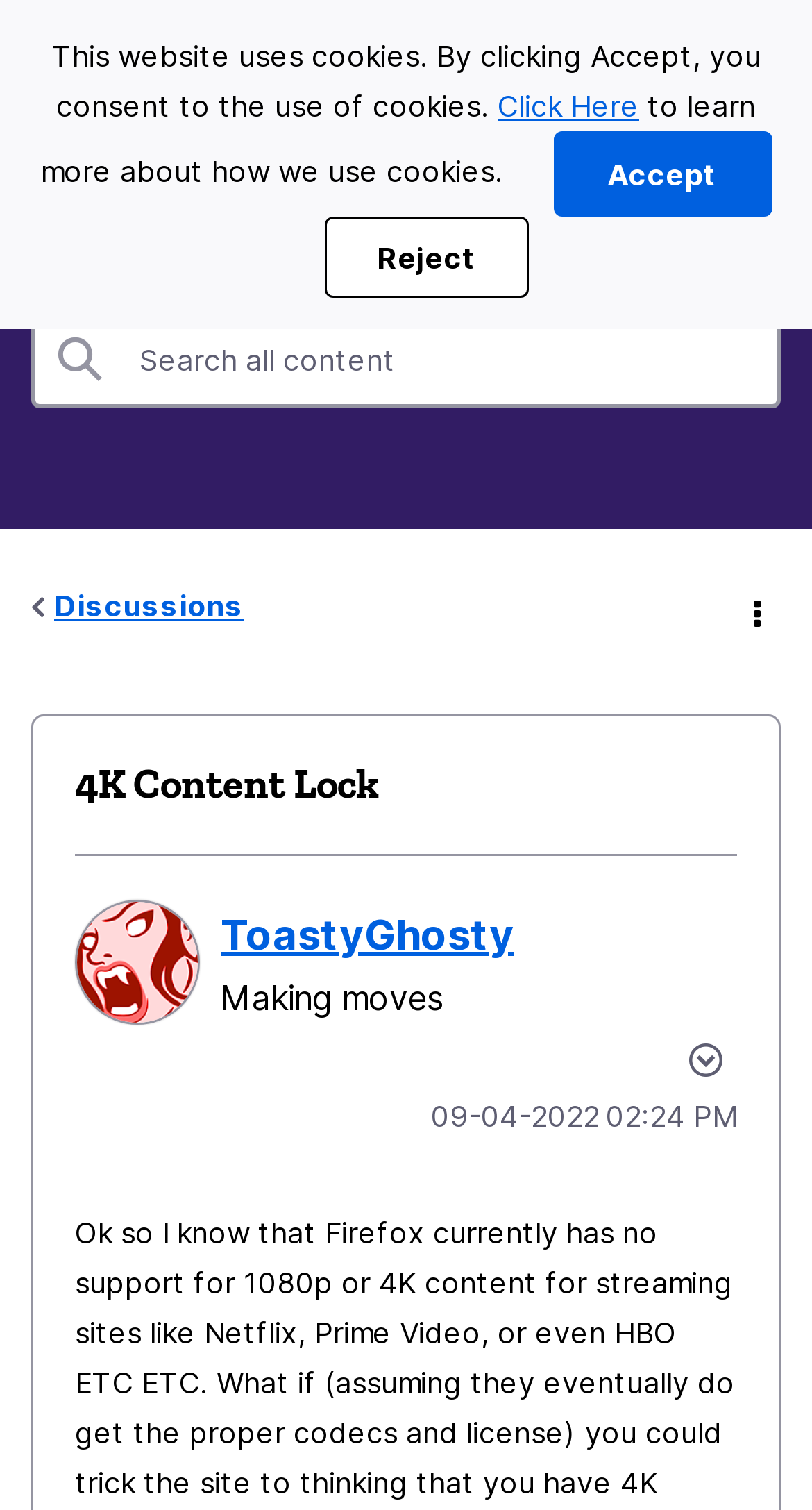Could you provide the bounding box coordinates for the portion of the screen to click to complete this instruction: "Search"?

[0.038, 0.206, 0.162, 0.269]